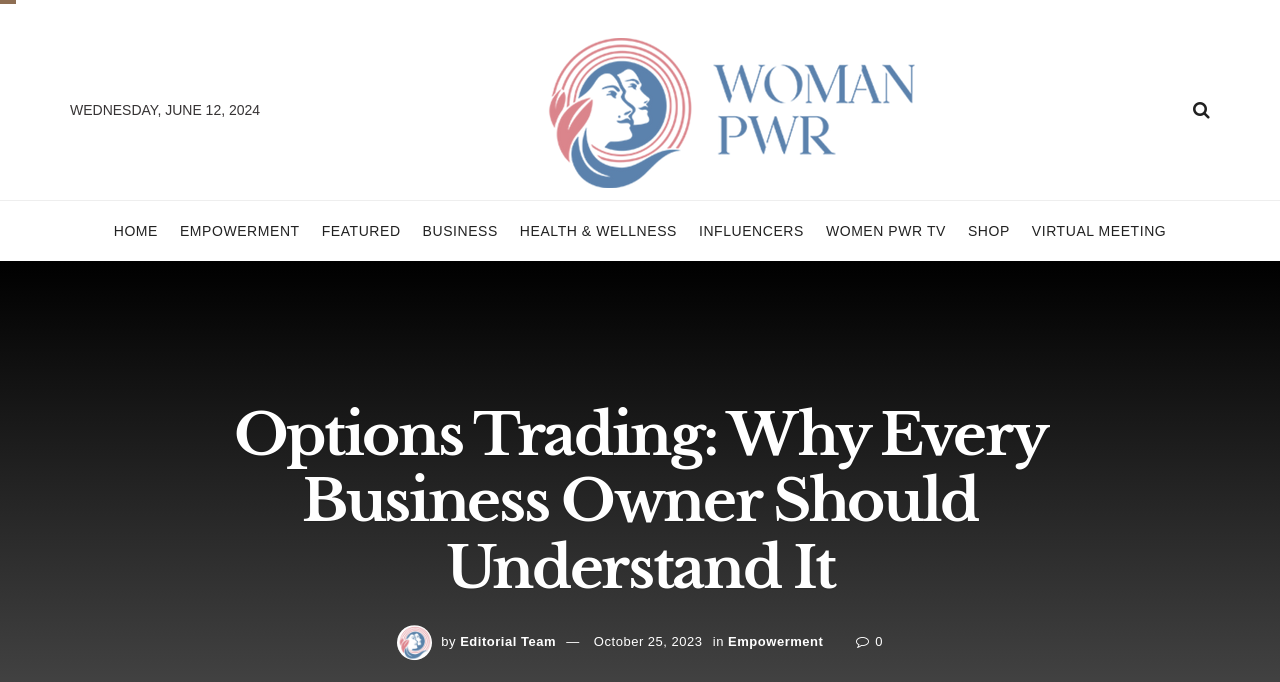Determine the bounding box coordinates of the clickable element to complete this instruction: "read Options Trading article". Provide the coordinates in the format of four float numbers between 0 and 1, [left, top, right, bottom].

[0.125, 0.589, 0.875, 0.883]